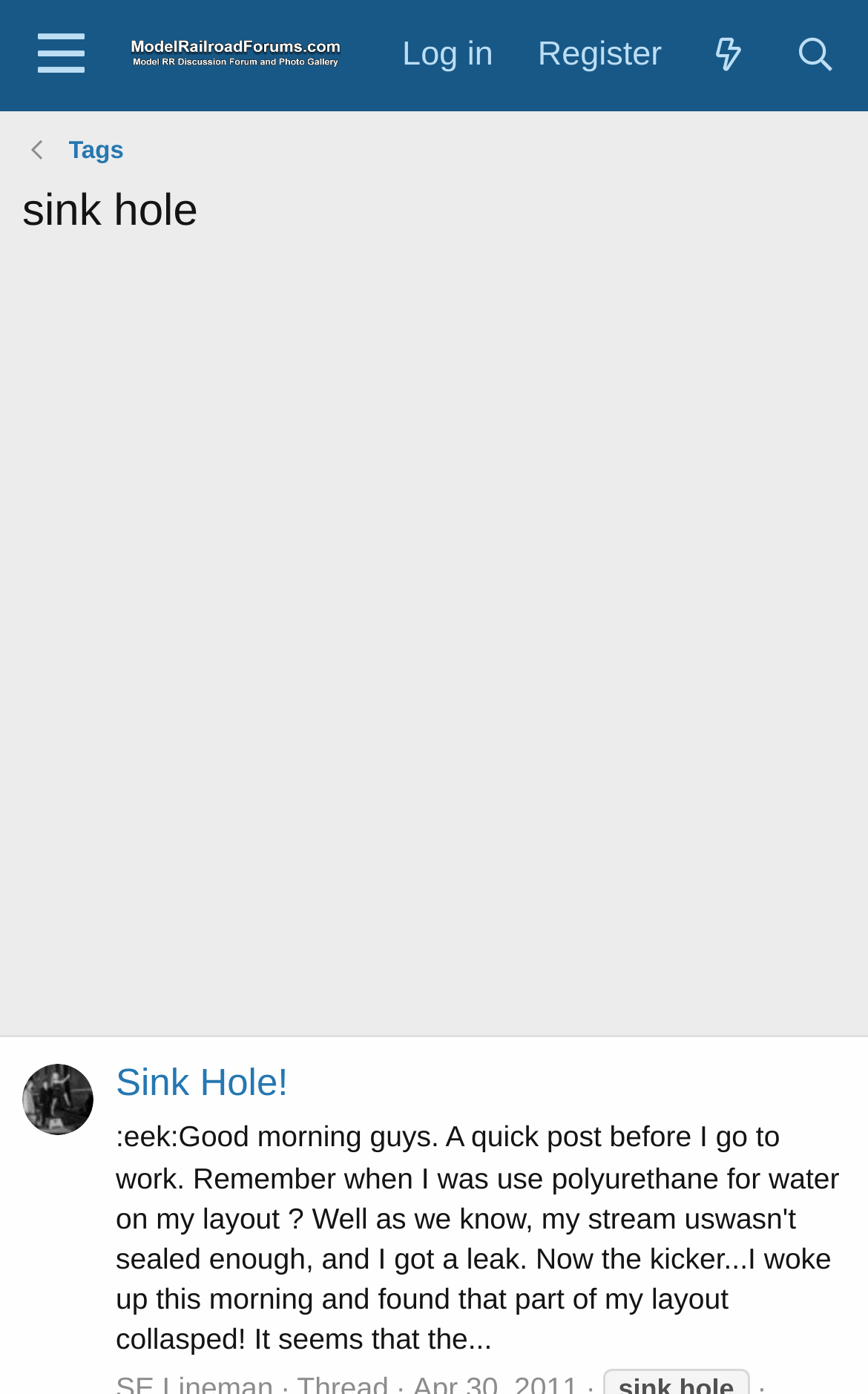Given the element description: "alt="ModelRailroadForums.com"", predict the bounding box coordinates of this UI element. The coordinates must be four float numbers between 0 and 1, given as [left, top, right, bottom].

[0.143, 0.025, 0.4, 0.054]